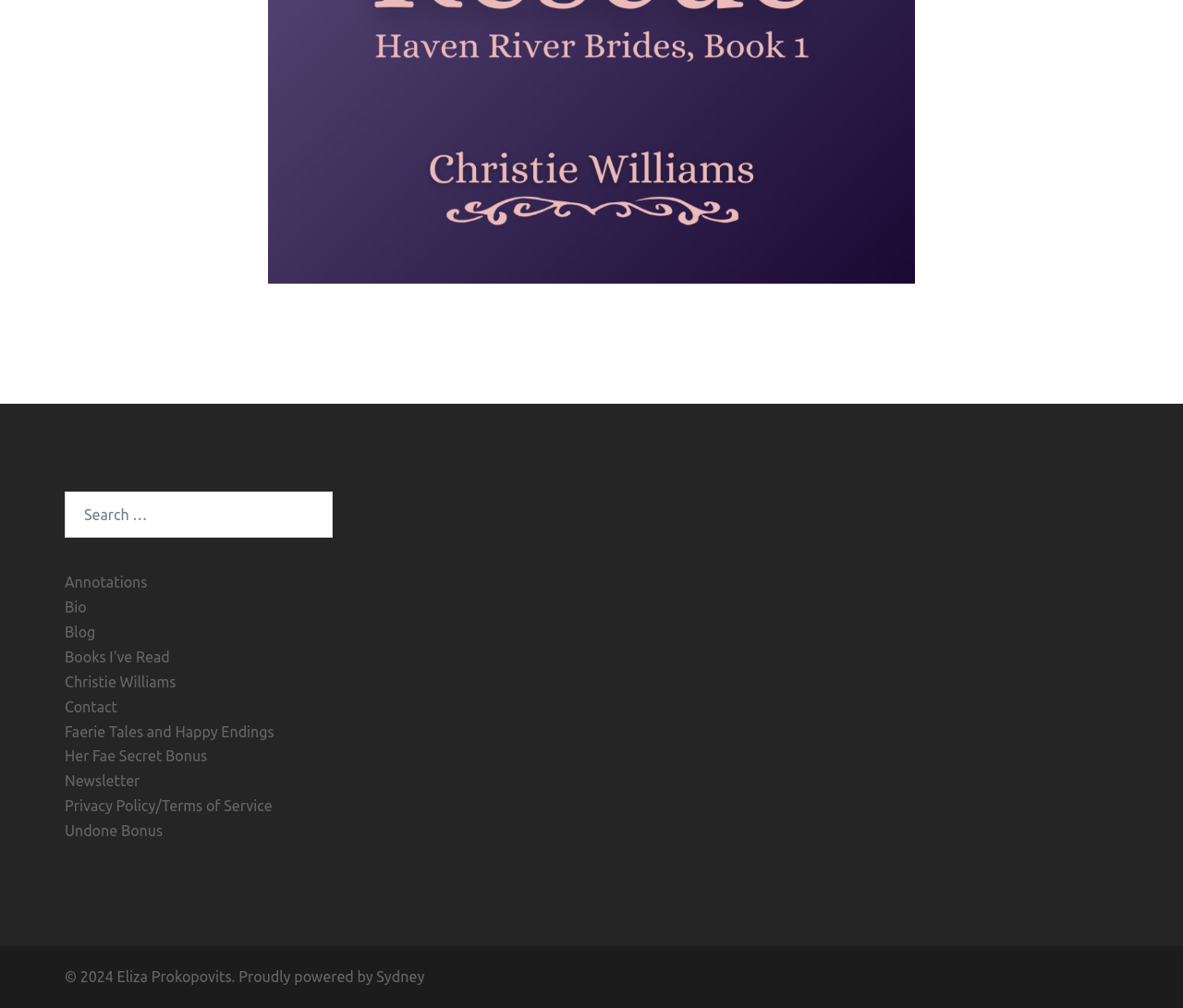What is the website powered by?
Based on the visual content, answer with a single word or a brief phrase.

Sydney